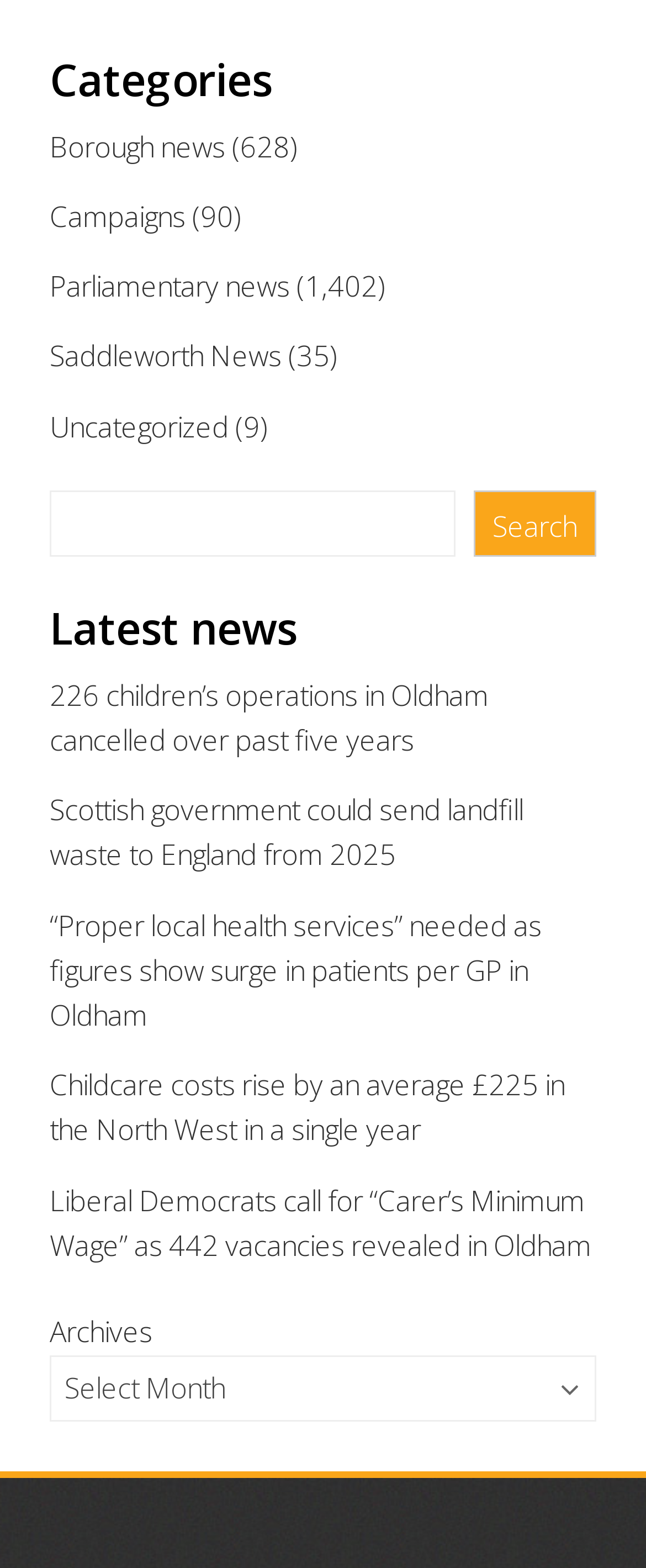Please determine the bounding box coordinates, formatted as (top-left x, top-left y, bottom-right x, bottom-right y), with all values as floating point numbers between 0 and 1. Identify the bounding box of the region described as: Parliamentary news

[0.077, 0.17, 0.449, 0.195]